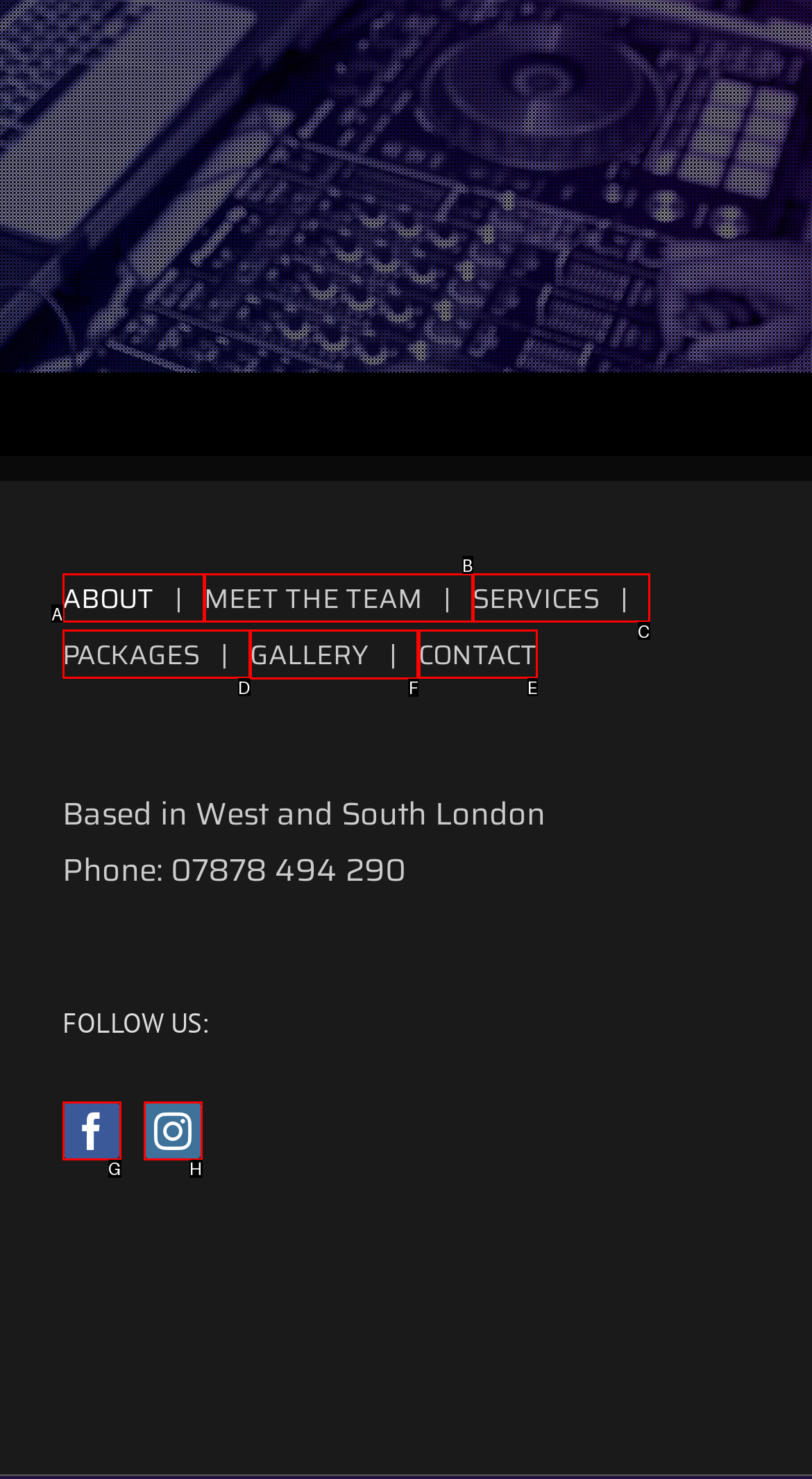Which HTML element should be clicked to complete the task: view gallery? Answer with the letter of the corresponding option.

F